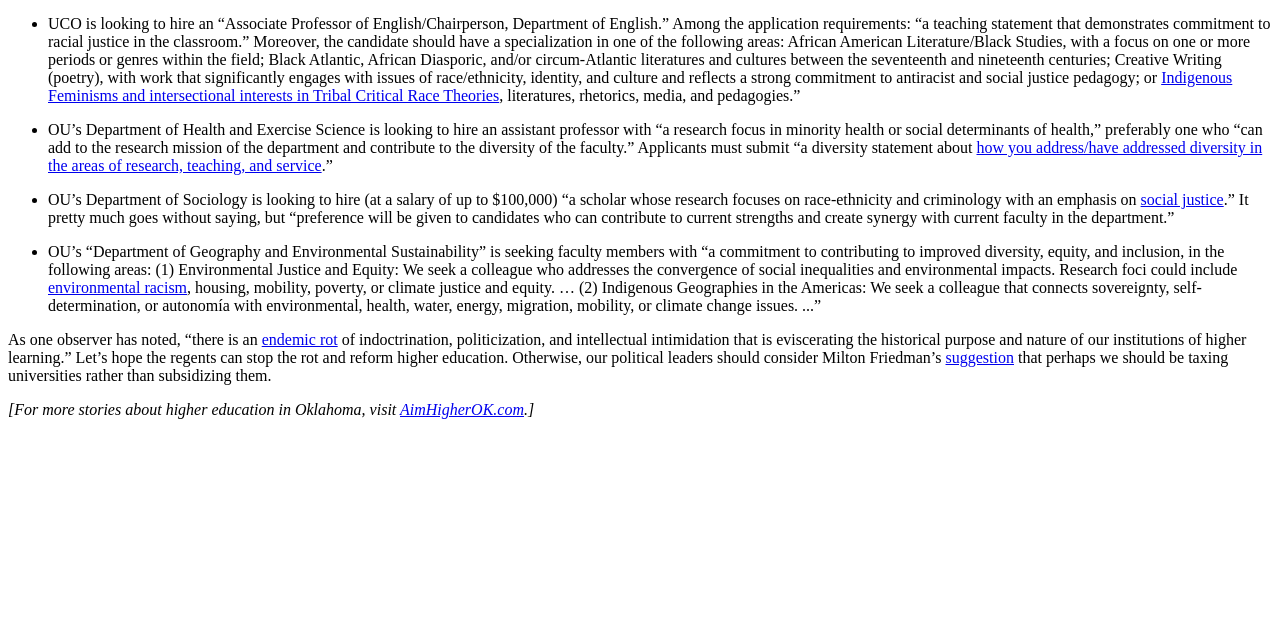Identify the bounding box for the described UI element: "endemic rot".

[0.204, 0.517, 0.264, 0.543]